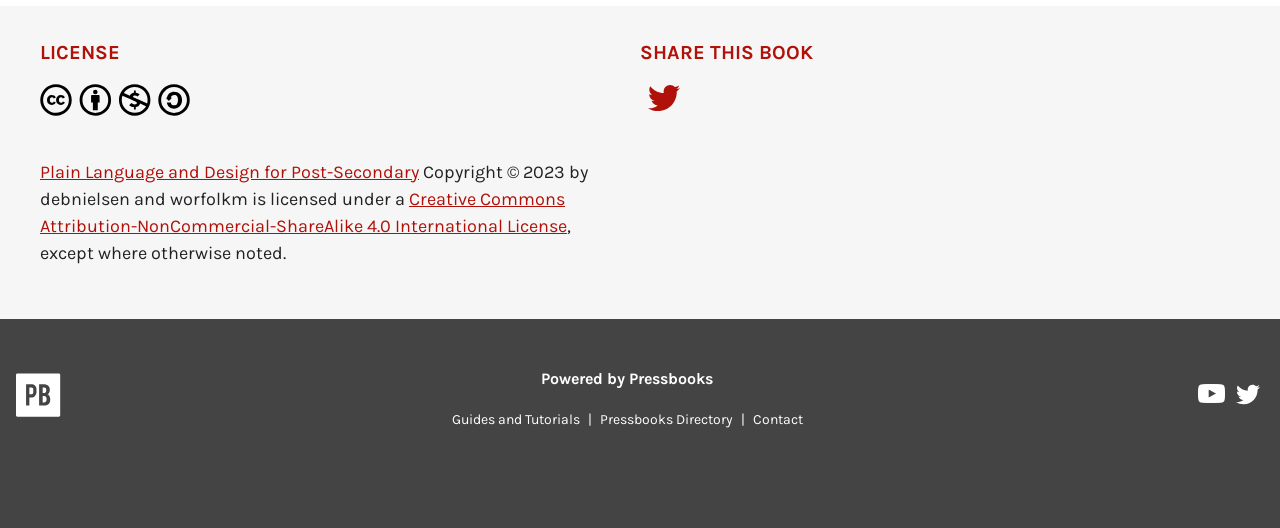Can you find the bounding box coordinates of the area I should click to execute the following instruction: "Visit Pressbooks Directory"?

[0.462, 0.778, 0.579, 0.81]